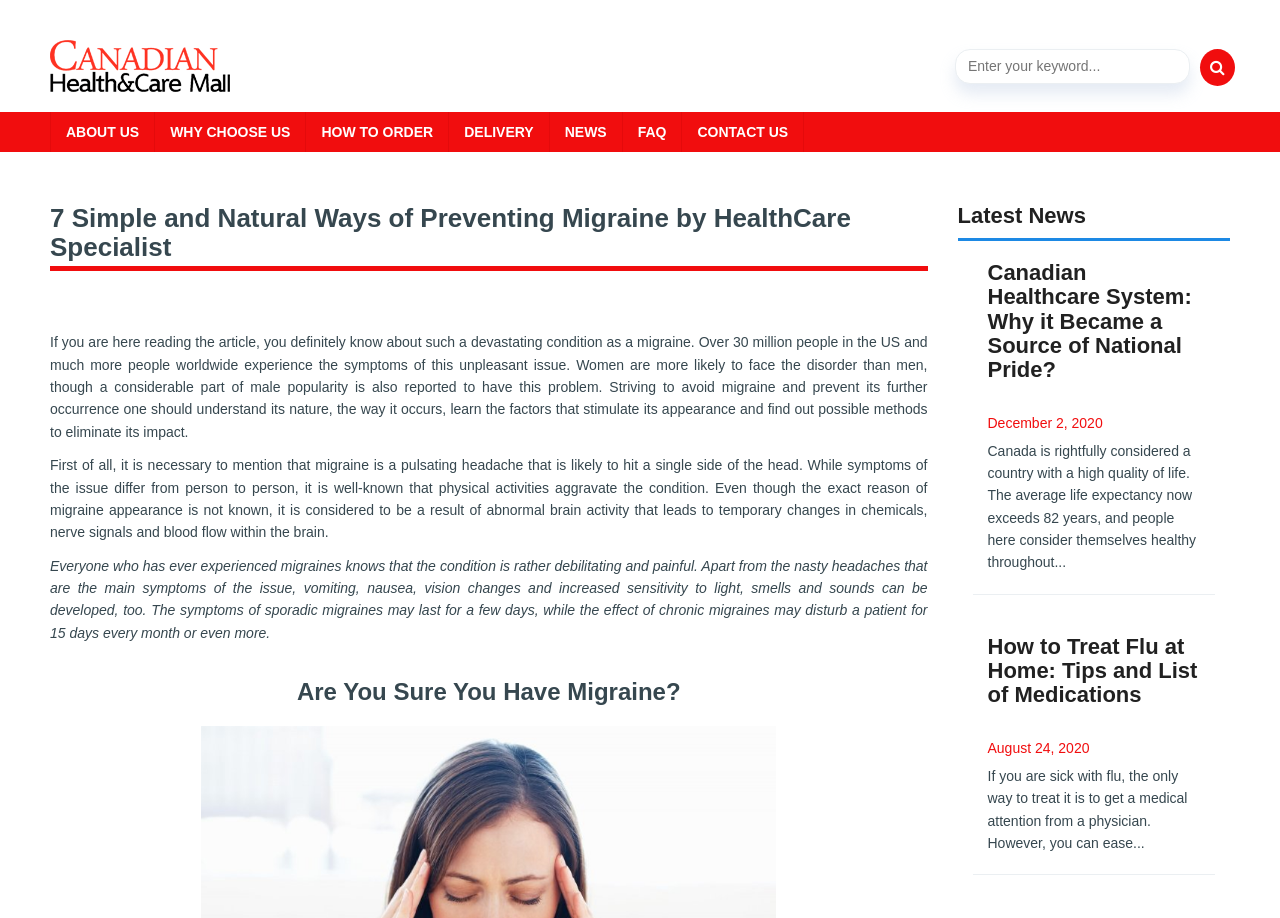Ascertain the bounding box coordinates for the UI element detailed here: "alt="Canadian Health&Care Mall"". The coordinates should be provided as [left, top, right, bottom] with each value being a float between 0 and 1.

[0.039, 0.062, 0.18, 0.079]